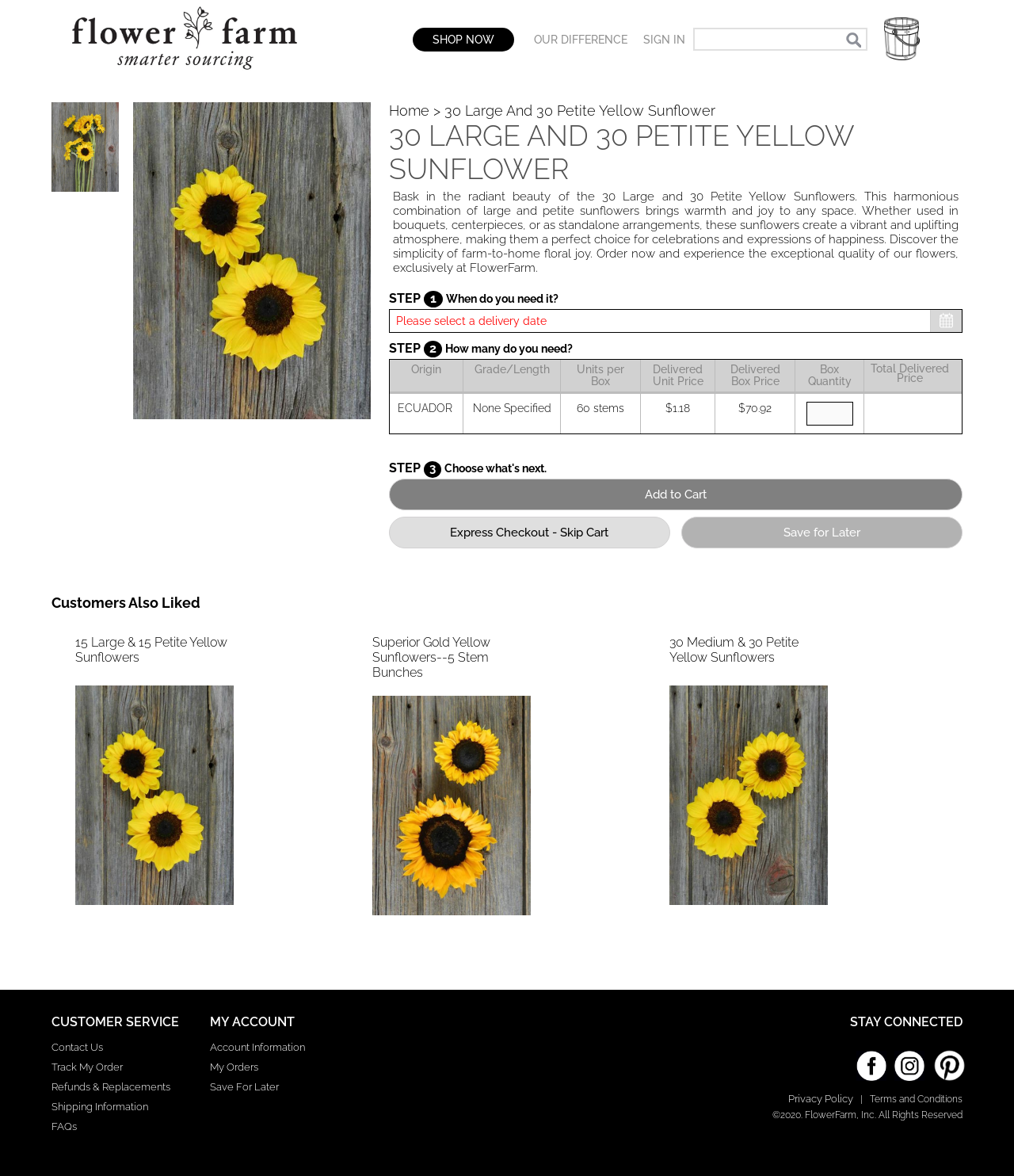Articulate a detailed summary of the webpage's content and design.

This webpage is about wholesale sunflowers, specifically 30 Large and 30 Petite Yellow Sunflowers, delivered directly from the farm. At the top, there is a navigation menu with links to "FlowerFarm Wholesale Flowers", "OUR DIFFERENCE", and "SIGN IN". Below the navigation menu, there is a search bar and a "SHOP NOW" button.

On the left side of the page, there is a large image of the 30 Large and 30 Petite Yellow Sunflowers, accompanied by a heading and a descriptive text that highlights the beauty and versatility of these sunflowers. Below the image, there are three steps to order the sunflowers: selecting the delivery date, specifying the quantity, and reviewing the order details.

The order details section displays information about the origin, grade, length, units per box, delivered unit price, and delivered box price of the sunflowers. There is also a "Add to Cart" button, an "Express Checkout" button, and a "Save for Later" button.

On the right side of the page, there is a section titled "Customers Also Liked" that displays three links to similar products: 15 Large & 15 Petite Yellow Sunflowers, Superior Gold Yellow Sunflowers, and 30 Medium & 30 Petite Yellow Sunflowers. Each link is accompanied by an image of the product.

At the bottom of the page, there are three sections: "CUSTOMER SERVICE", "MY ACCOUNT", and "STAY CONNECTED". The "CUSTOMER SERVICE" section has links to "Contact Us", "Track My Order", "Refunds & Replacements", "Shipping Information", and "FAQs". The "MY ACCOUNT" section has links to "Account Information", "My Orders", and "Save For Later". The "STAY CONNECTED" section has links to Facebook, Instagram, and Pinterest, as well as a copyright notice and a link to the "Privacy Policy" and "Terms and Conditions".